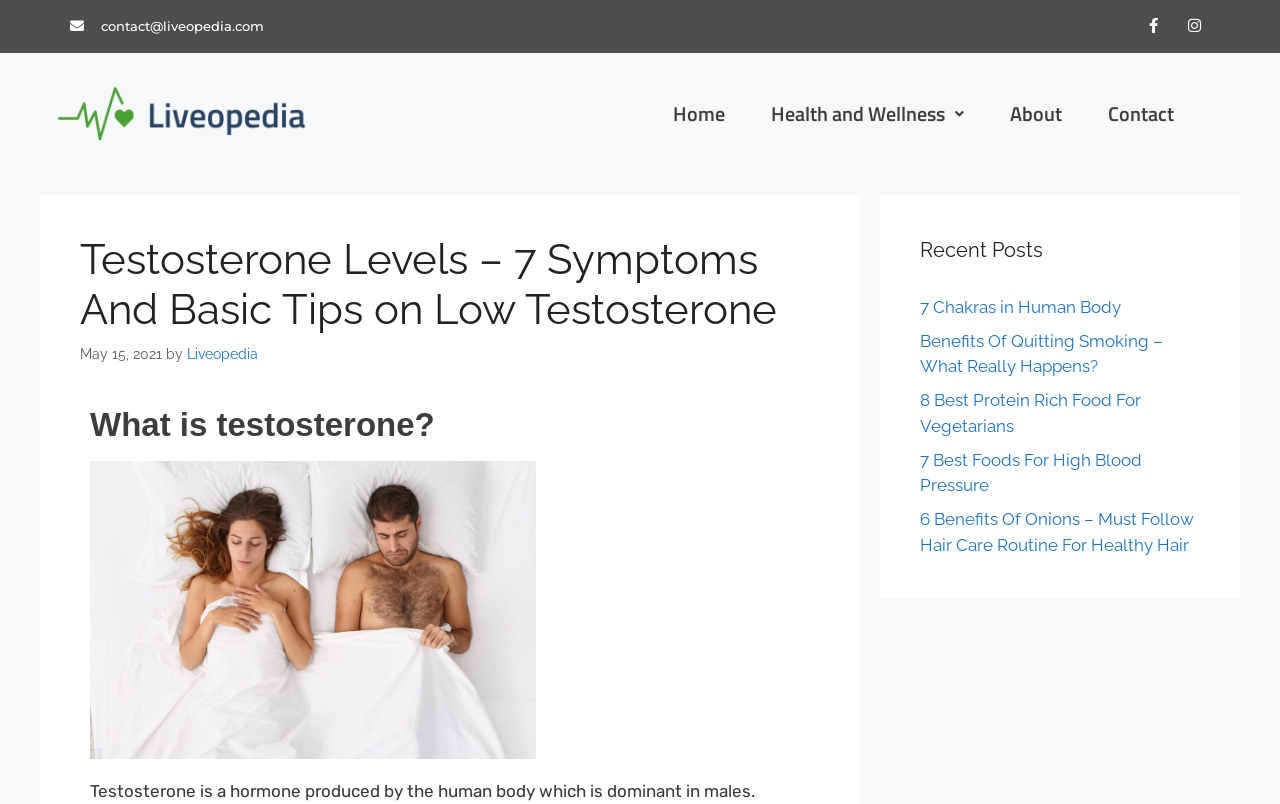Give a succinct answer to this question in a single word or phrase: 
What is the date of the article?

May 15, 2021